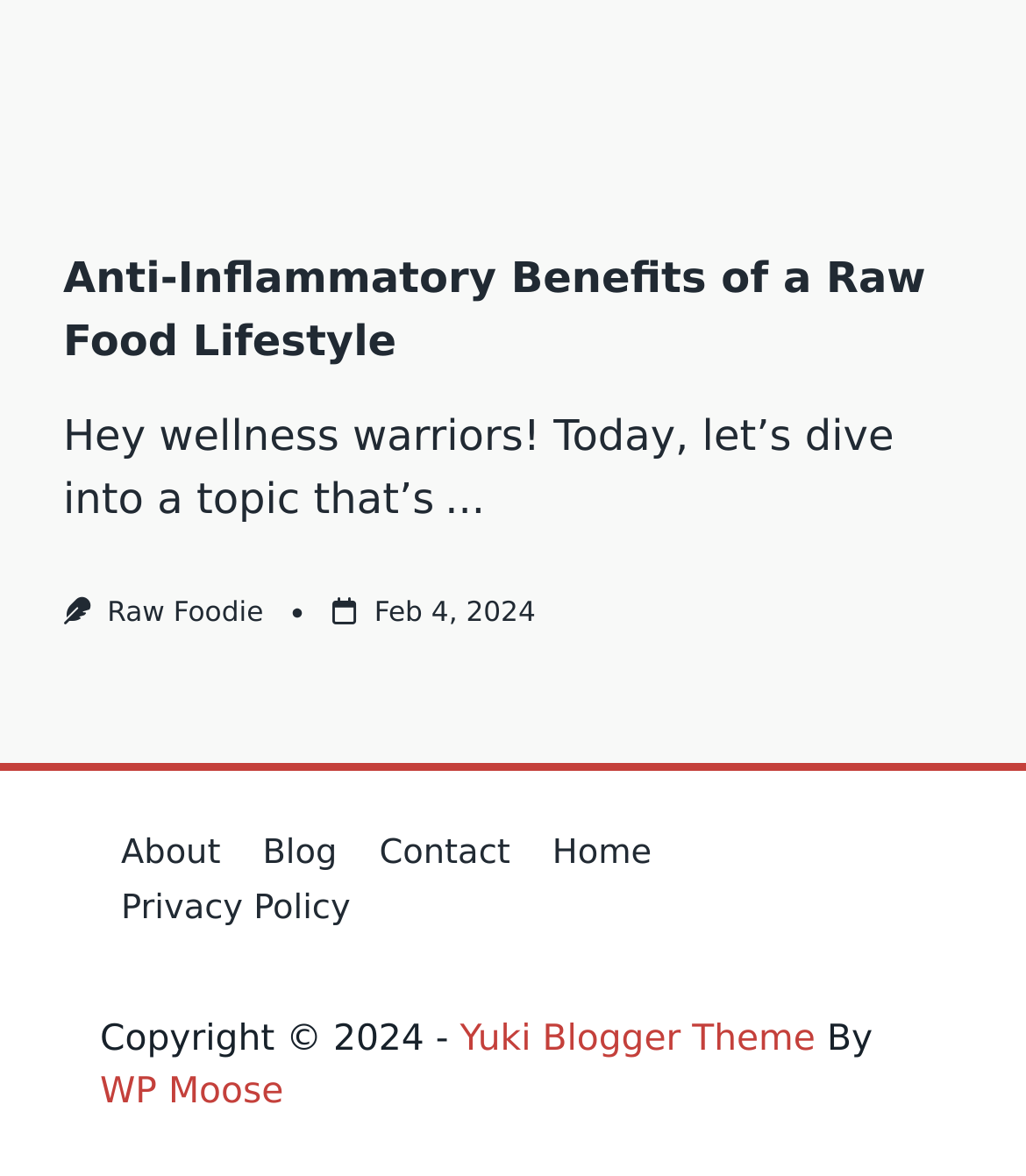How many links are in the footer section?
Please answer the question with a detailed response using the information from the screenshot.

The footer section can be identified by looking at the links 'About', 'Blog', 'Contact', 'Home', and 'Privacy Policy' which are located at the bottom of the webpage. There are 5 links in total.